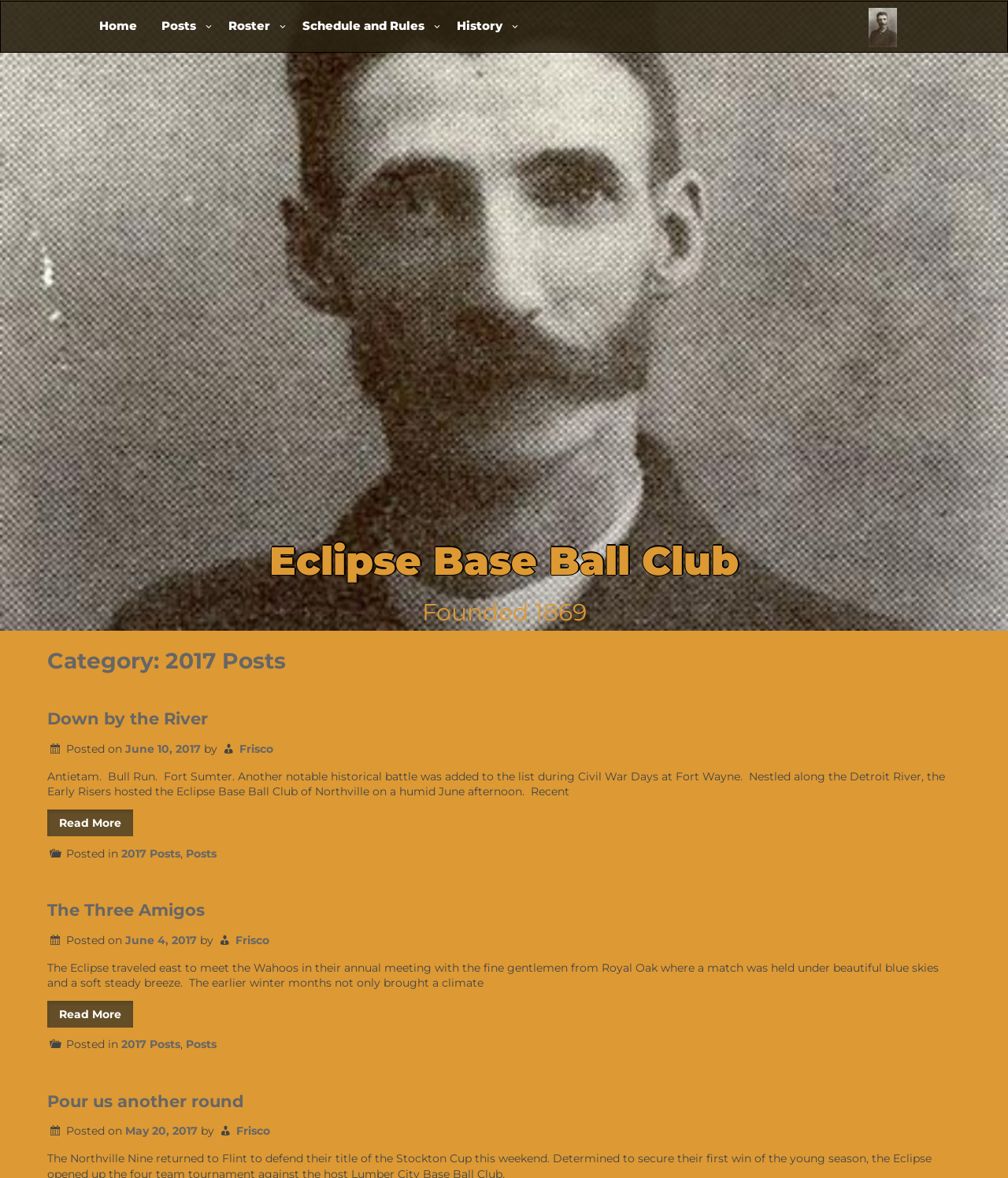What is the category of the posts?
Provide a detailed answer to the question using information from the image.

I found the heading element with the text 'Category: 2017 Posts' which indicates the category of the posts.